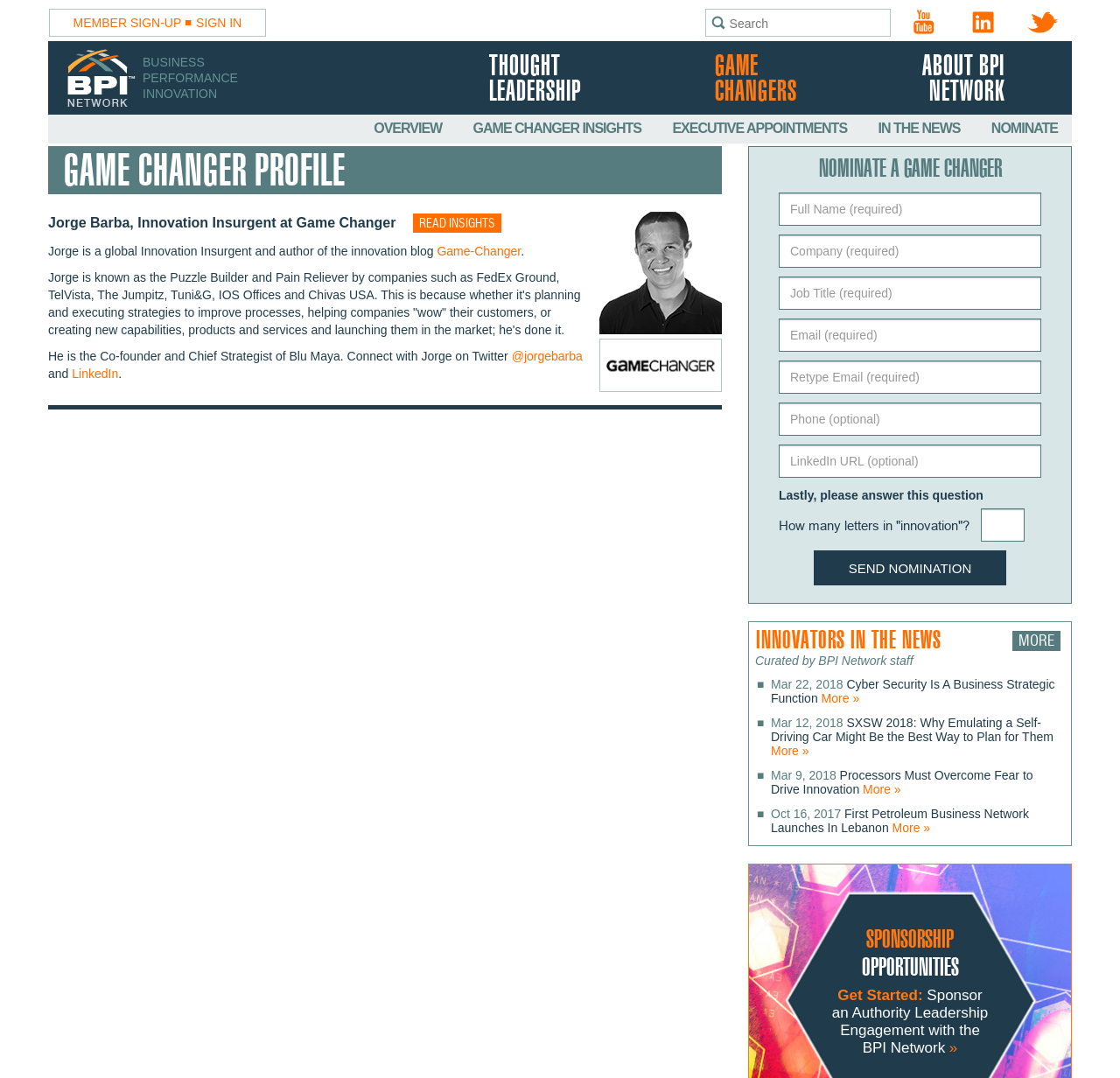Please find the bounding box coordinates of the section that needs to be clicked to achieve this instruction: "Search for something".

[0.629, 0.008, 0.795, 0.034]